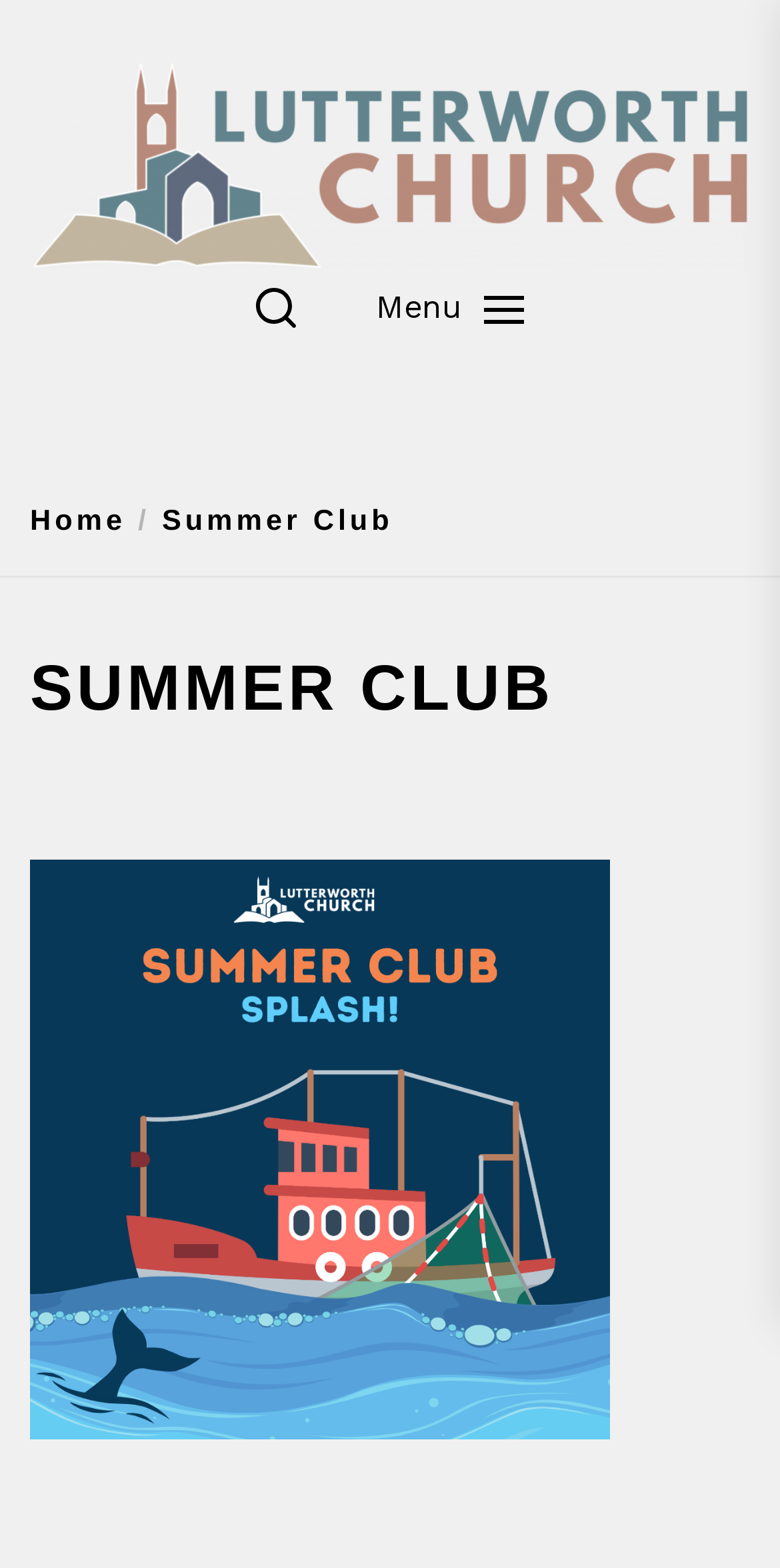Identify the bounding box coordinates for the UI element described as: "title="FCLF YouTube Channel"". The coordinates should be provided as four floats between 0 and 1: [left, top, right, bottom].

None